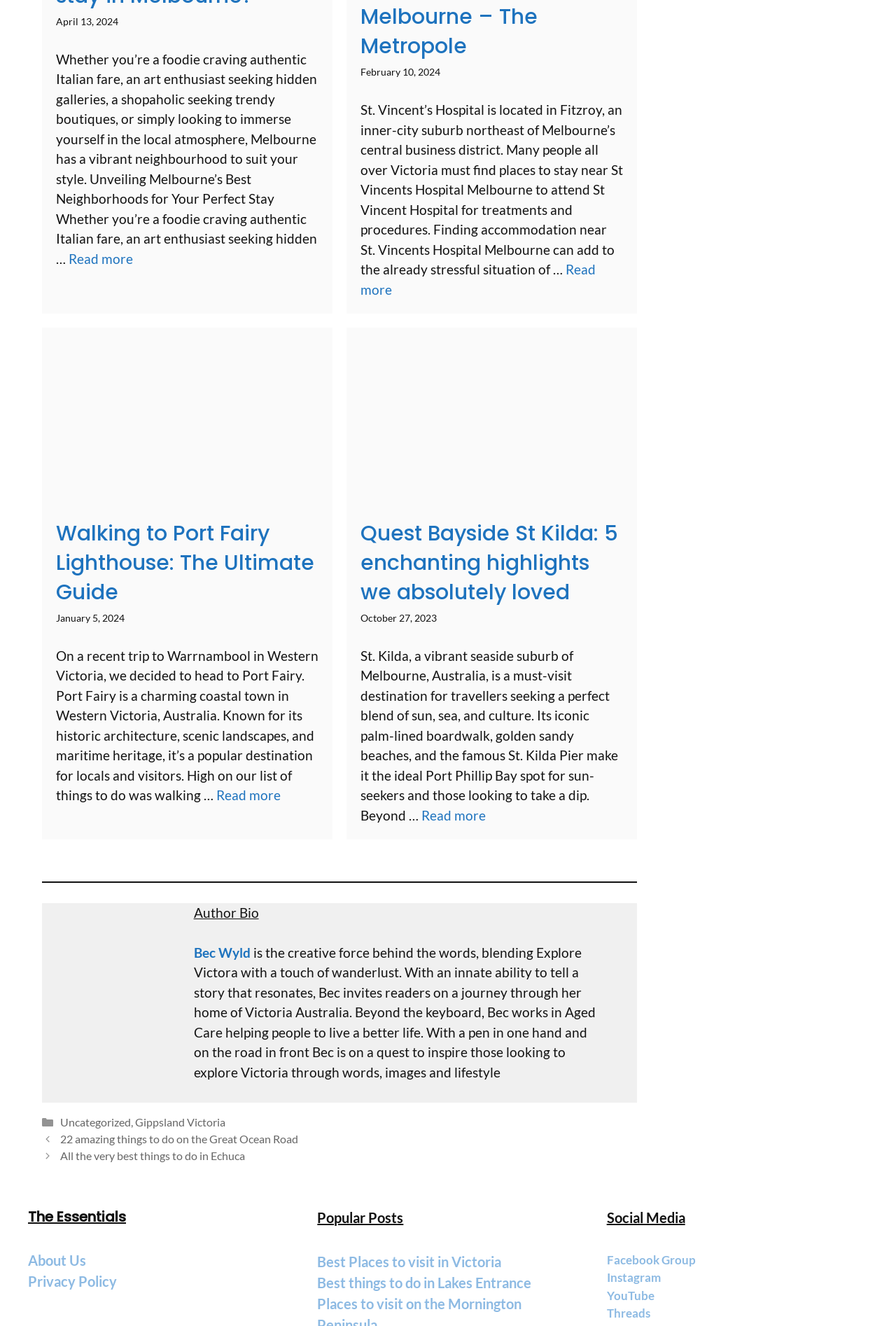What is the name of the author of the articles?
Examine the webpage screenshot and provide an in-depth answer to the question.

I found the name of the author by looking at the author bio section, which mentions that the creative force behind the words is Bec Wyld.